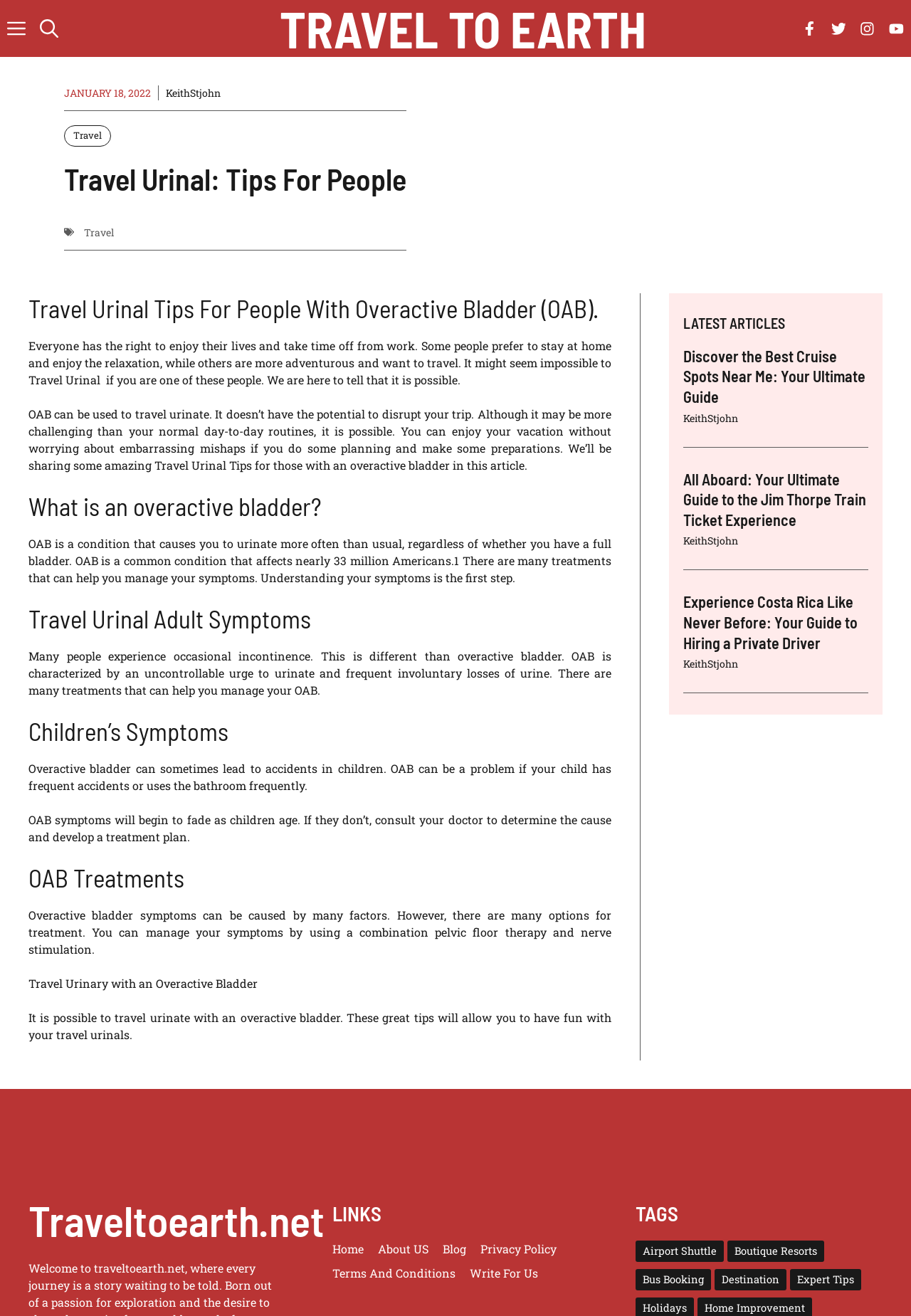Please find the bounding box coordinates for the clickable element needed to perform this instruction: "Read the article 'Travel Urinal: Tips For People'".

[0.07, 0.122, 0.446, 0.149]